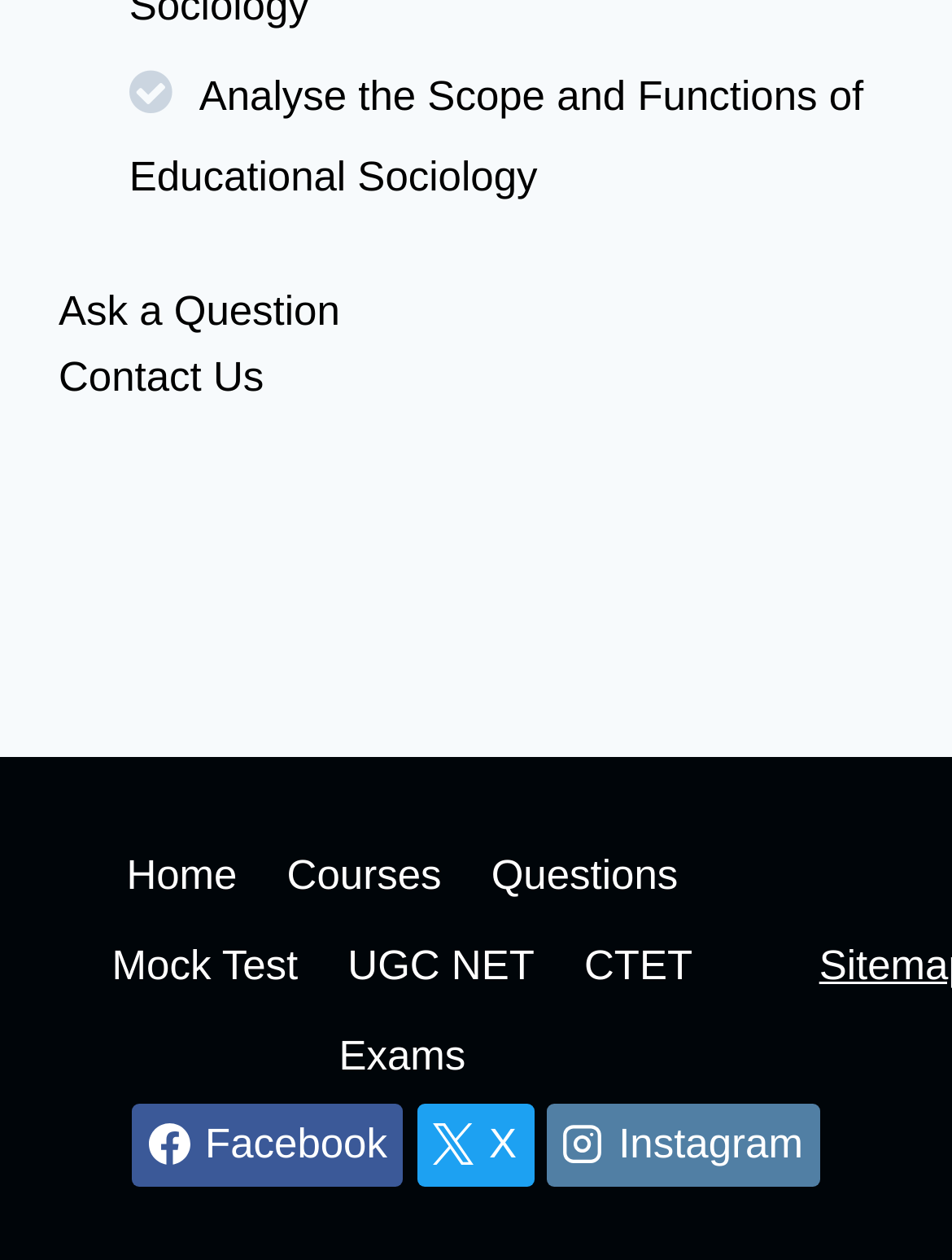Point out the bounding box coordinates of the section to click in order to follow this instruction: "Contact Us".

[0.062, 0.273, 0.938, 0.326]